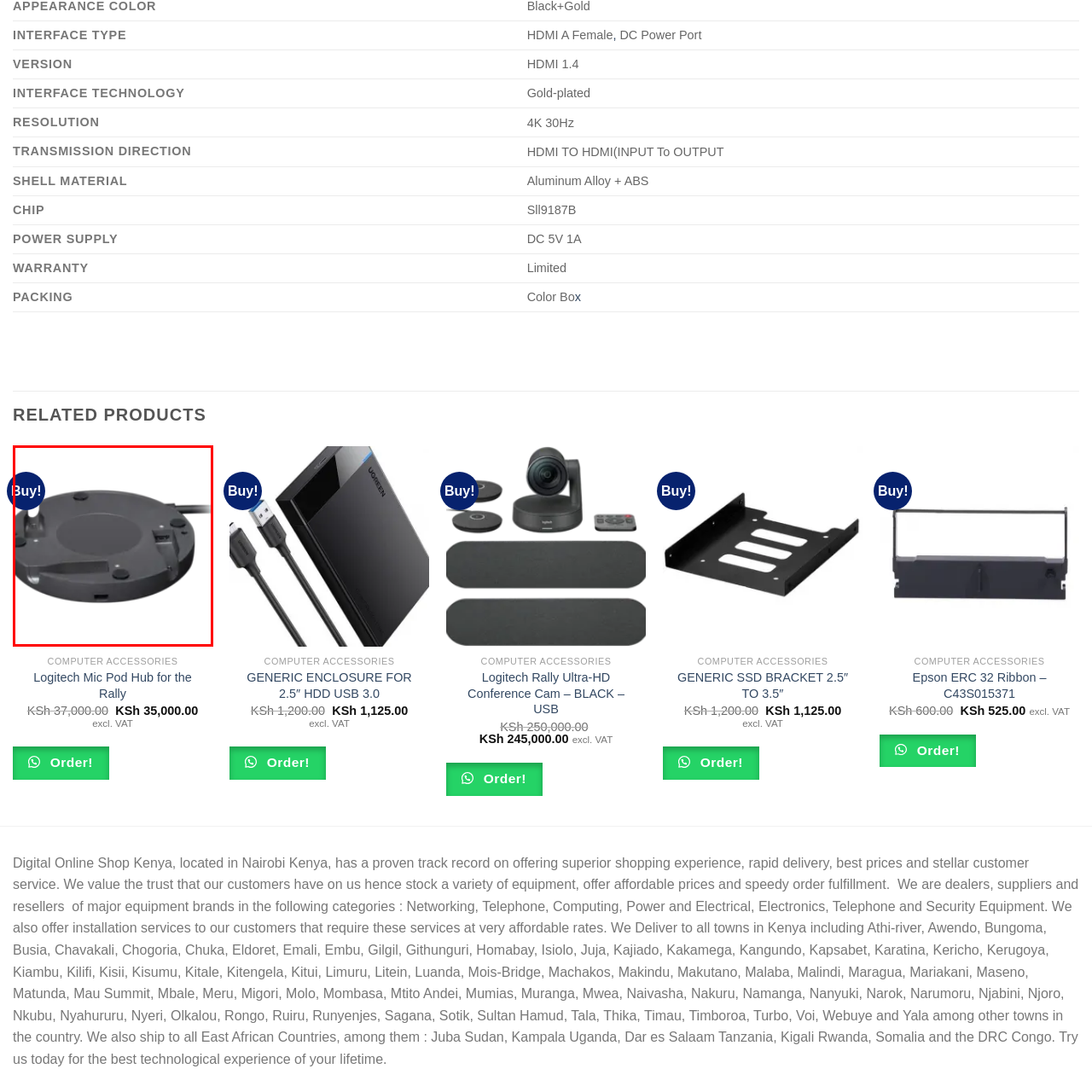Refer to the image within the red outline and provide a one-word or phrase answer to the question:
What type of environments is the device ideal for?

Business meetings and collaborative work